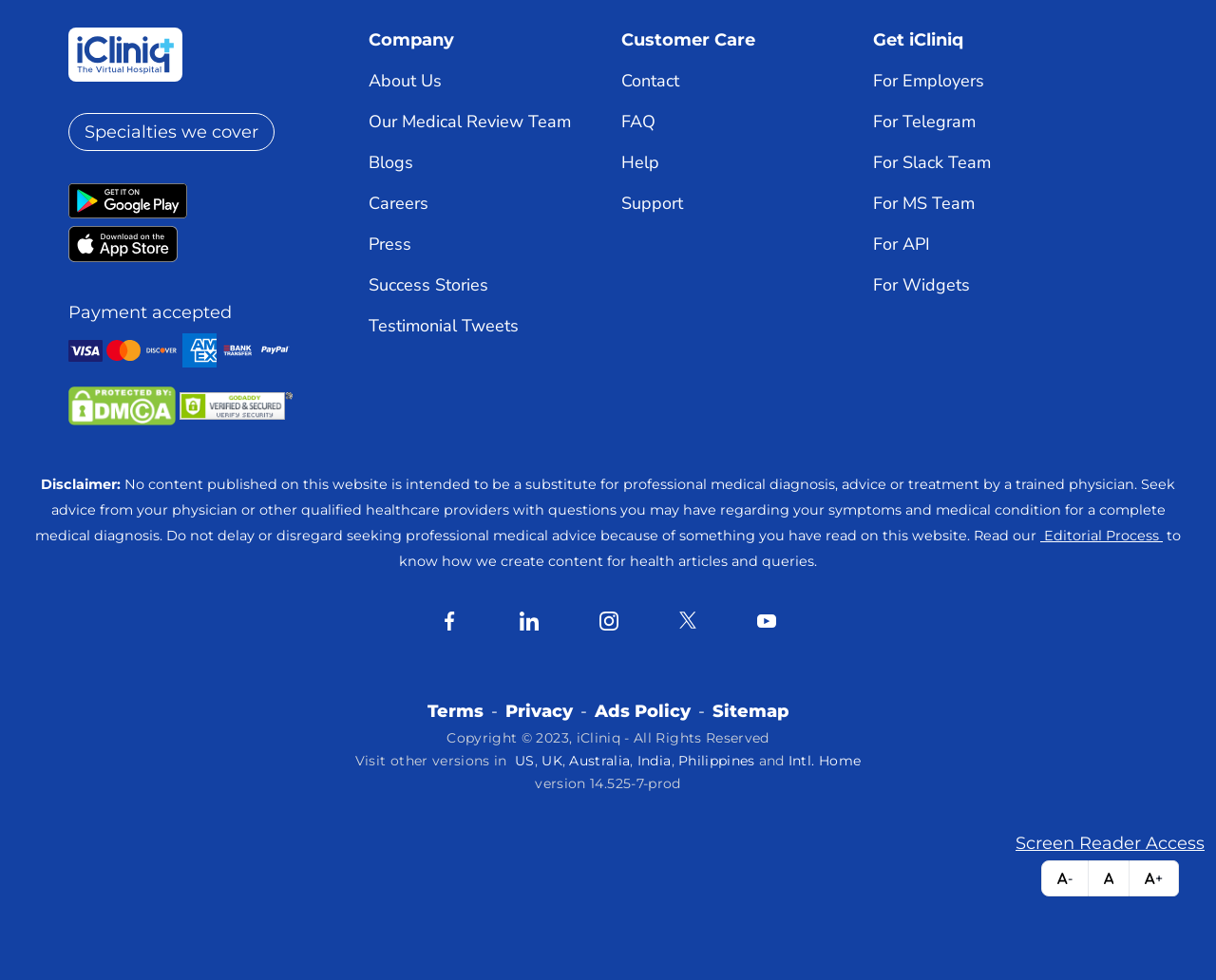Find the bounding box coordinates of the clickable element required to execute the following instruction: "Contact customer care". Provide the coordinates as four float numbers between 0 and 1, i.e., [left, top, right, bottom].

[0.511, 0.071, 0.558, 0.094]